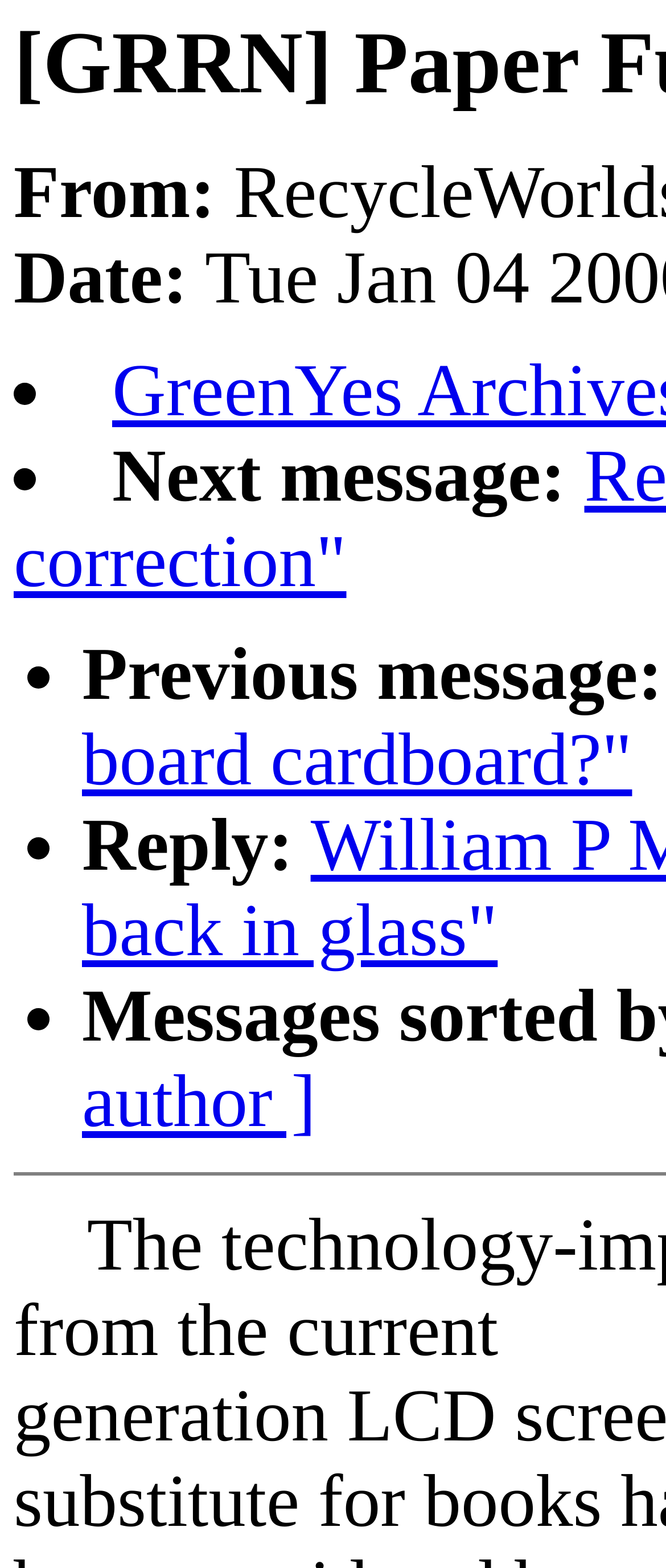Produce an extensive caption that describes everything on the webpage.

The webpage appears to be an archived email thread or discussion forum. At the top, there is a label "From:" followed by a date label "Date:" positioned slightly below it. 

Below these labels, there are four bullet points, each represented by a "•" symbol, spaced evenly apart. The first two bullet points are positioned closer to the top, while the last two are positioned closer to the bottom. 

To the right of the second bullet point, there is a text "Next message:". Similarly, to the right of the third bullet point, there is a text "Previous message:". The text "Reply:" is positioned to the right of the fourth bullet point. 

The overall structure of the webpage suggests that it is a threaded conversation or email chain, with navigation options to move to the next or previous message, as well as to reply to the current message.